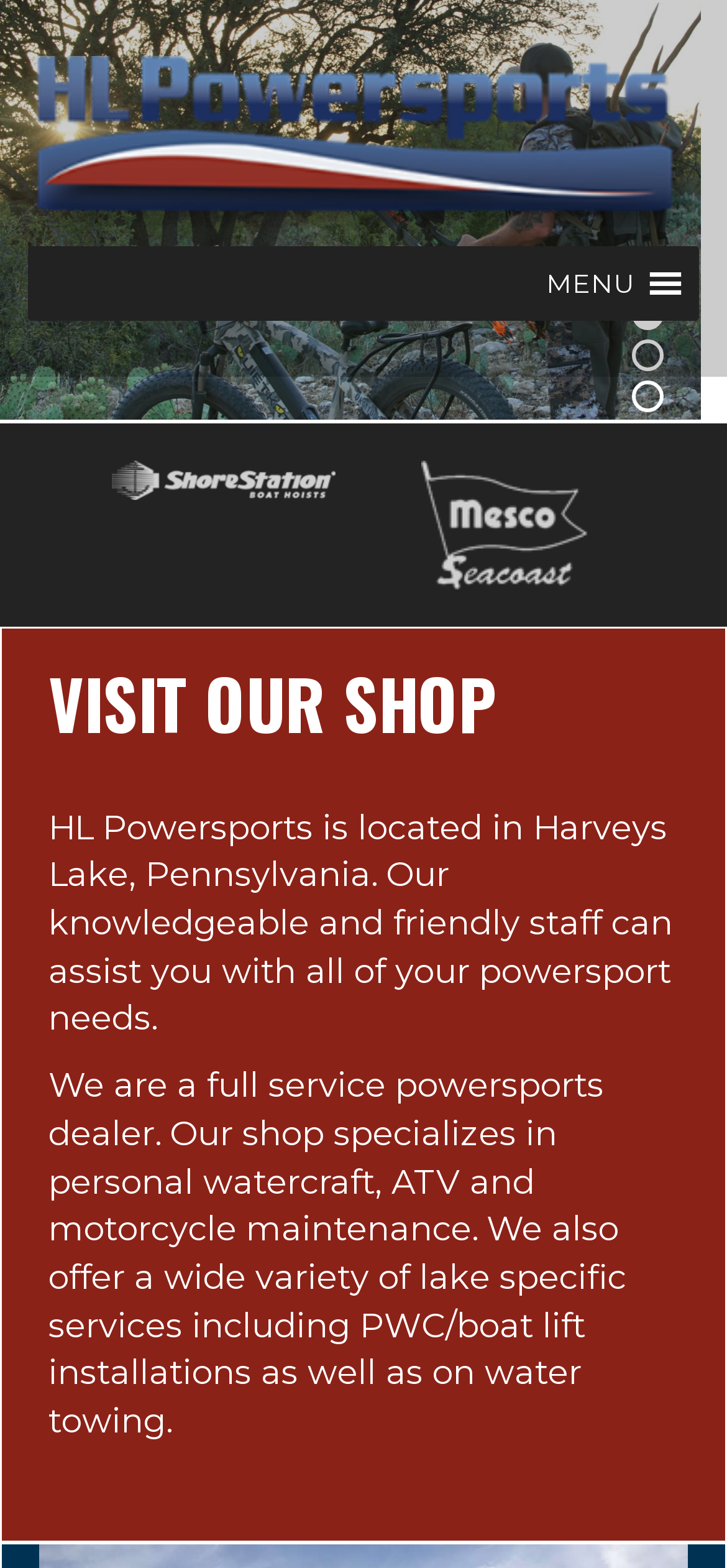Does HL Powersports offer on-water services?
Please give a detailed and elaborate answer to the question based on the image.

The webpage states that HL Powersports offers lake-specific services, including on-water towing, which implies that they do offer on-water services.